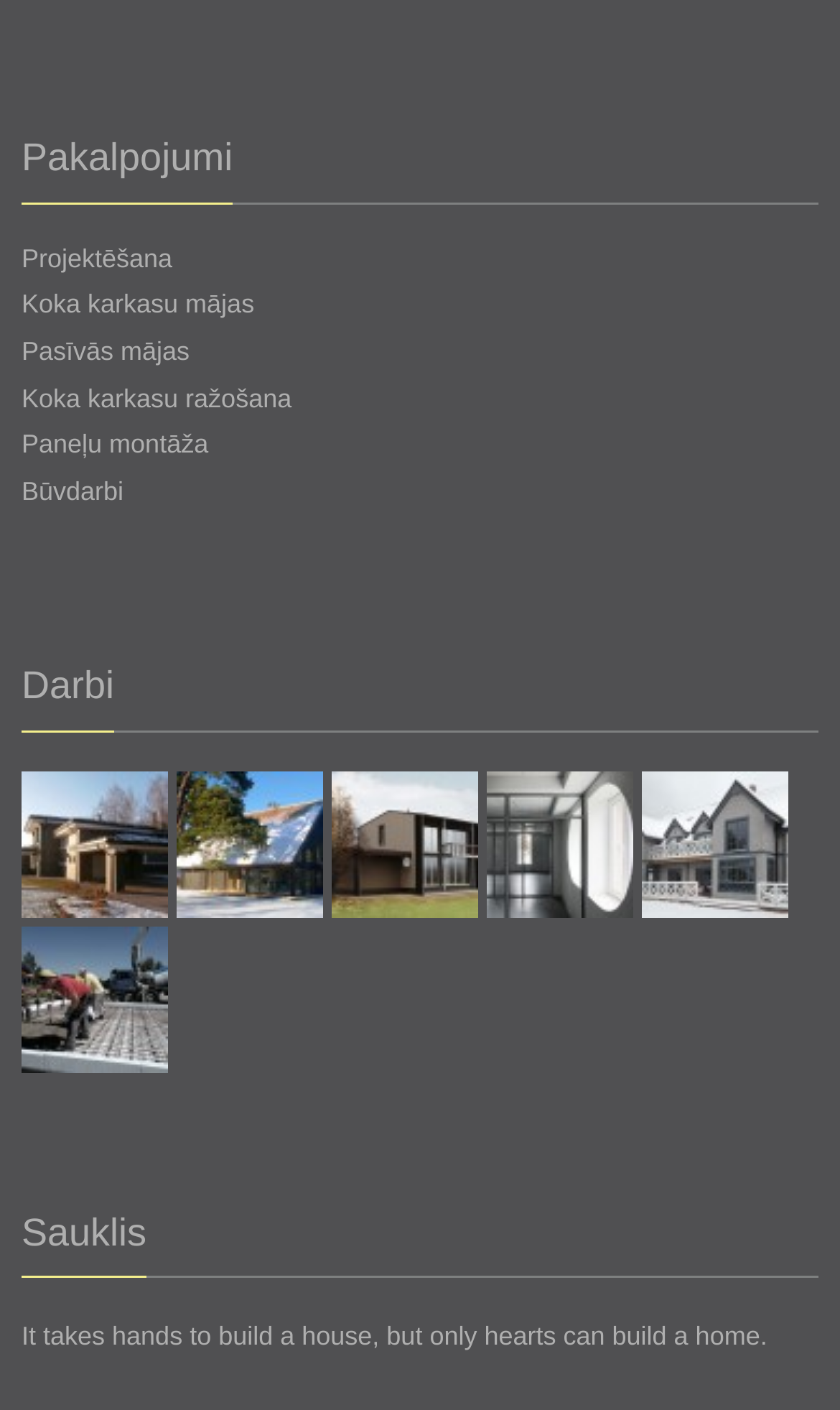Locate the bounding box of the user interface element based on this description: "alt="Projekts “Daugaviņas”" title="Projekts “Daugaviņas”"".

[0.395, 0.587, 0.569, 0.608]